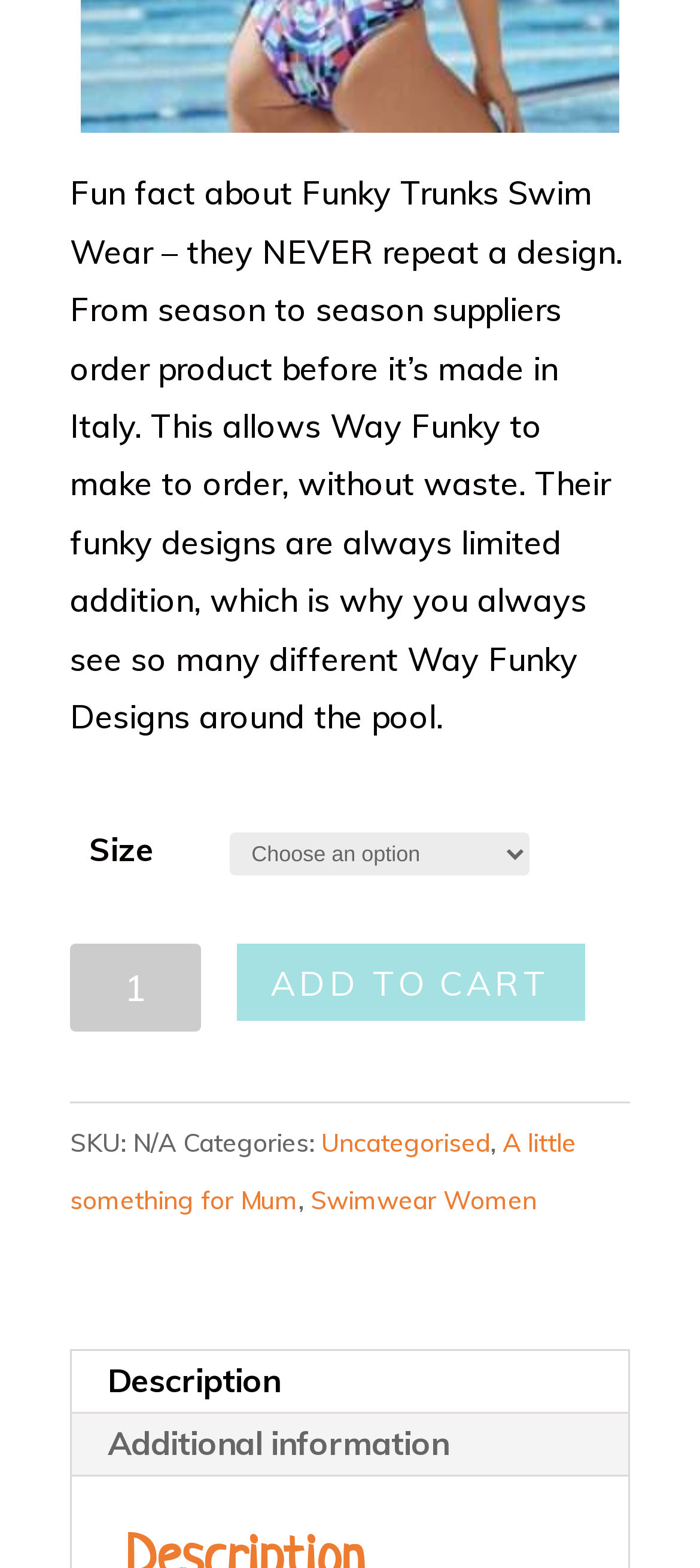Respond to the following question with a brief word or phrase:
What is the purpose of the button?

Add to cart